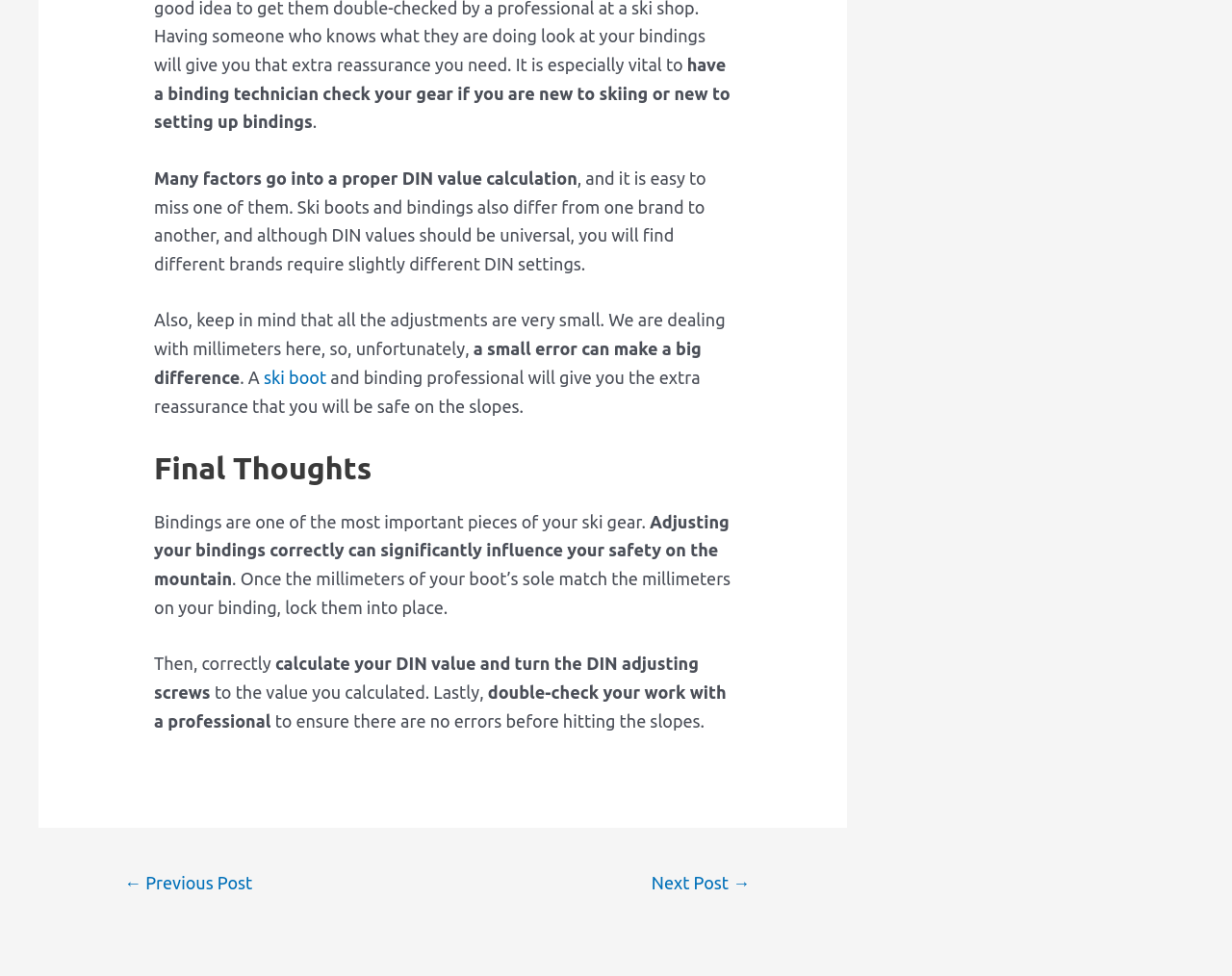Extract the bounding box of the UI element described as: "ski boot".

[0.214, 0.377, 0.265, 0.396]